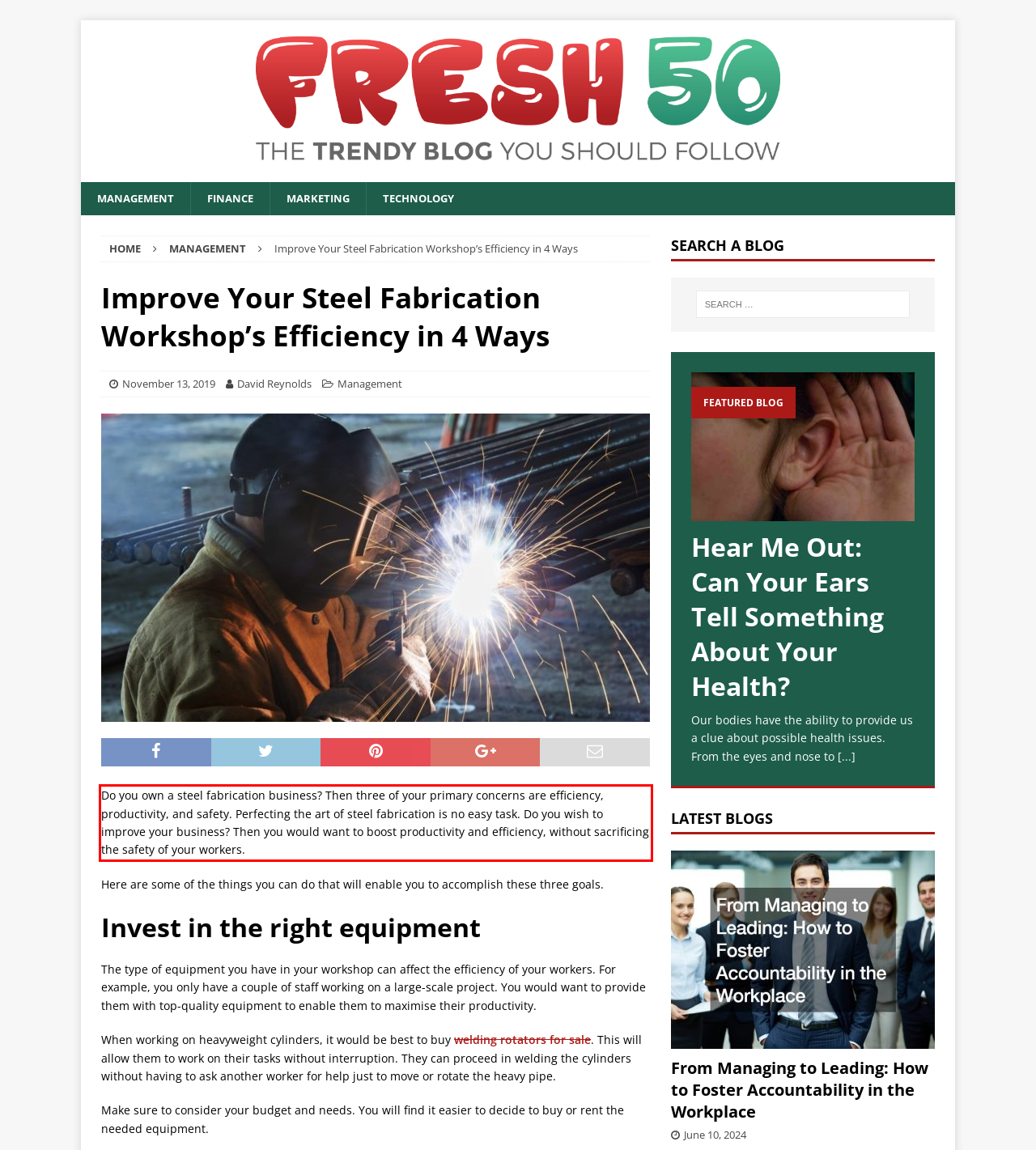You have a screenshot of a webpage with a UI element highlighted by a red bounding box. Use OCR to obtain the text within this highlighted area.

Do you own a steel fabrication business? Then three of your primary concerns are efficiency, productivity, and safety. Perfecting the art of steel fabrication is no easy task. Do you wish to improve your business? Then you would want to boost productivity and efficiency, without sacrificing the safety of your workers.